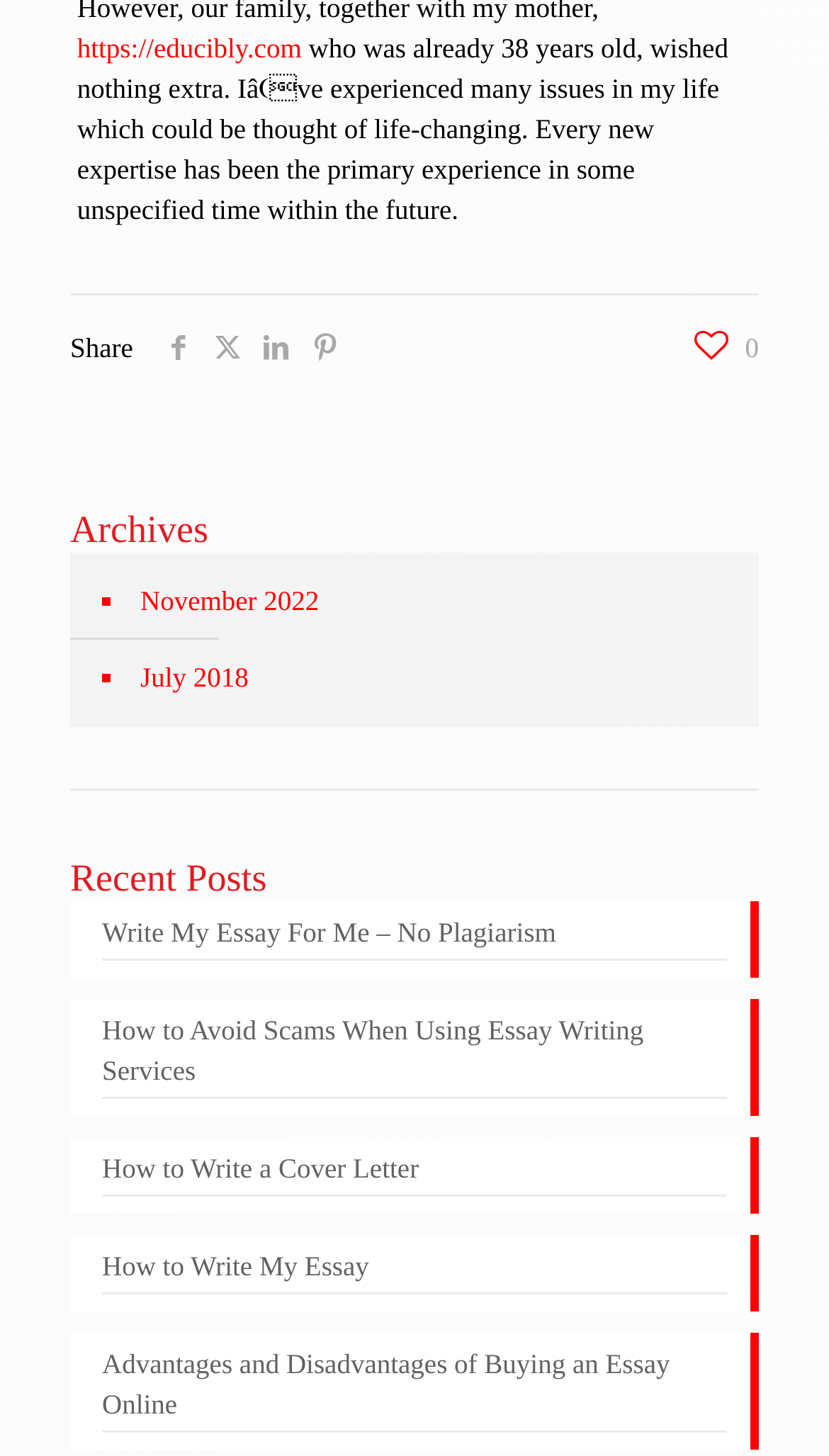Please identify the coordinates of the bounding box that should be clicked to fulfill this instruction: "View November 2022 archives".

[0.162, 0.387, 0.89, 0.439]